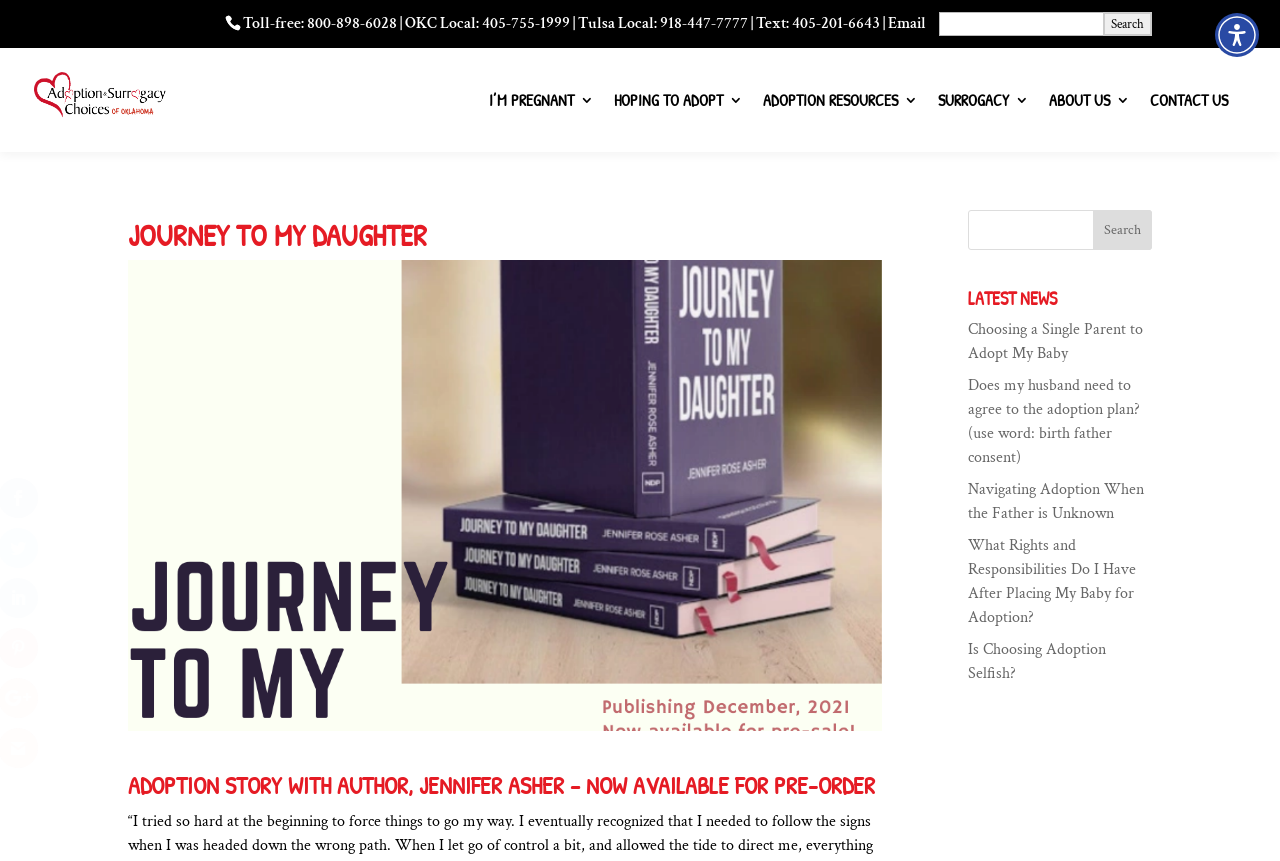Can you show the bounding box coordinates of the region to click on to complete the task described in the instruction: "Contact Adoption Choices of Oklahoma"?

[0.027, 0.101, 0.23, 0.126]